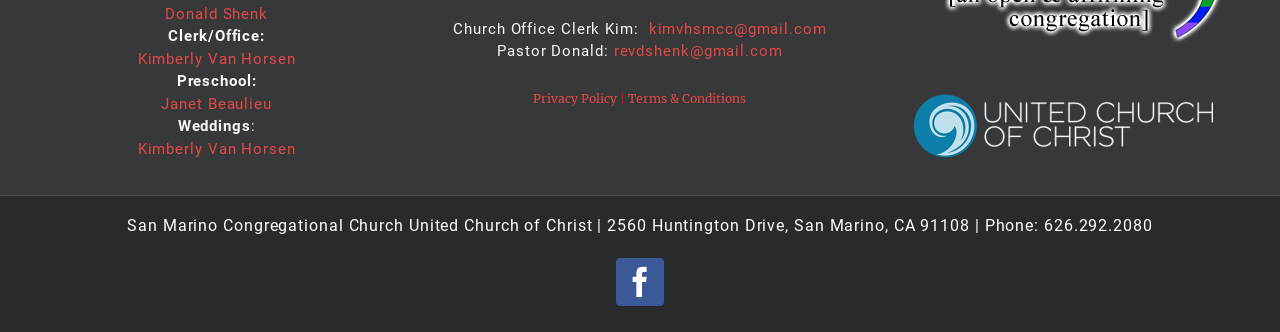What social media platform is linked on the webpage?
Analyze the screenshot and provide a detailed answer to the question.

The webpage has a link with the icon '' and the text 'Facebook', indicating that the webpage is linked to Facebook.